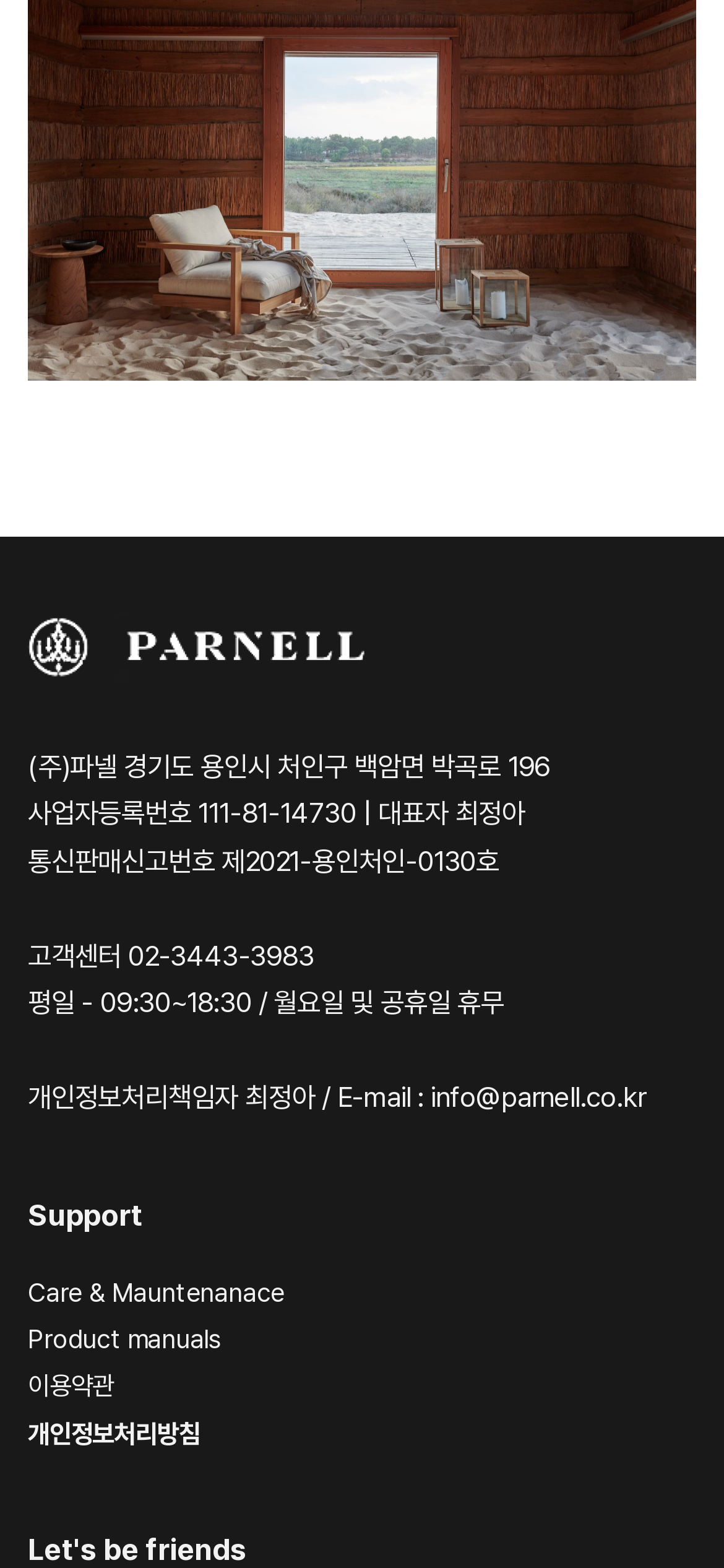Answer the following in one word or a short phrase: 
What is the phone number for customer service?

02-3443-3983